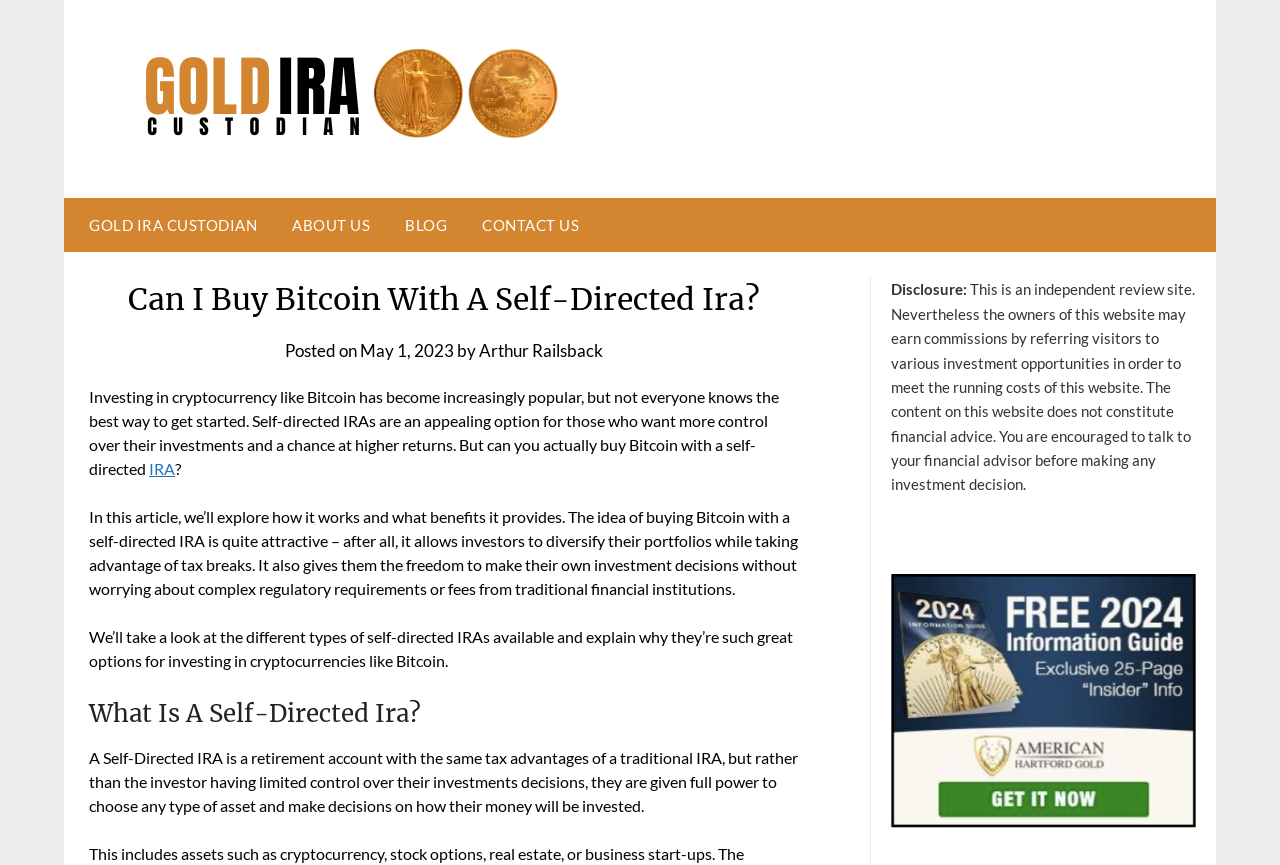Please identify the bounding box coordinates of the element's region that needs to be clicked to fulfill the following instruction: "Read the article about buying Bitcoin with a self-directed IRA". The bounding box coordinates should consist of four float numbers between 0 and 1, i.e., [left, top, right, bottom].

[0.07, 0.447, 0.609, 0.553]